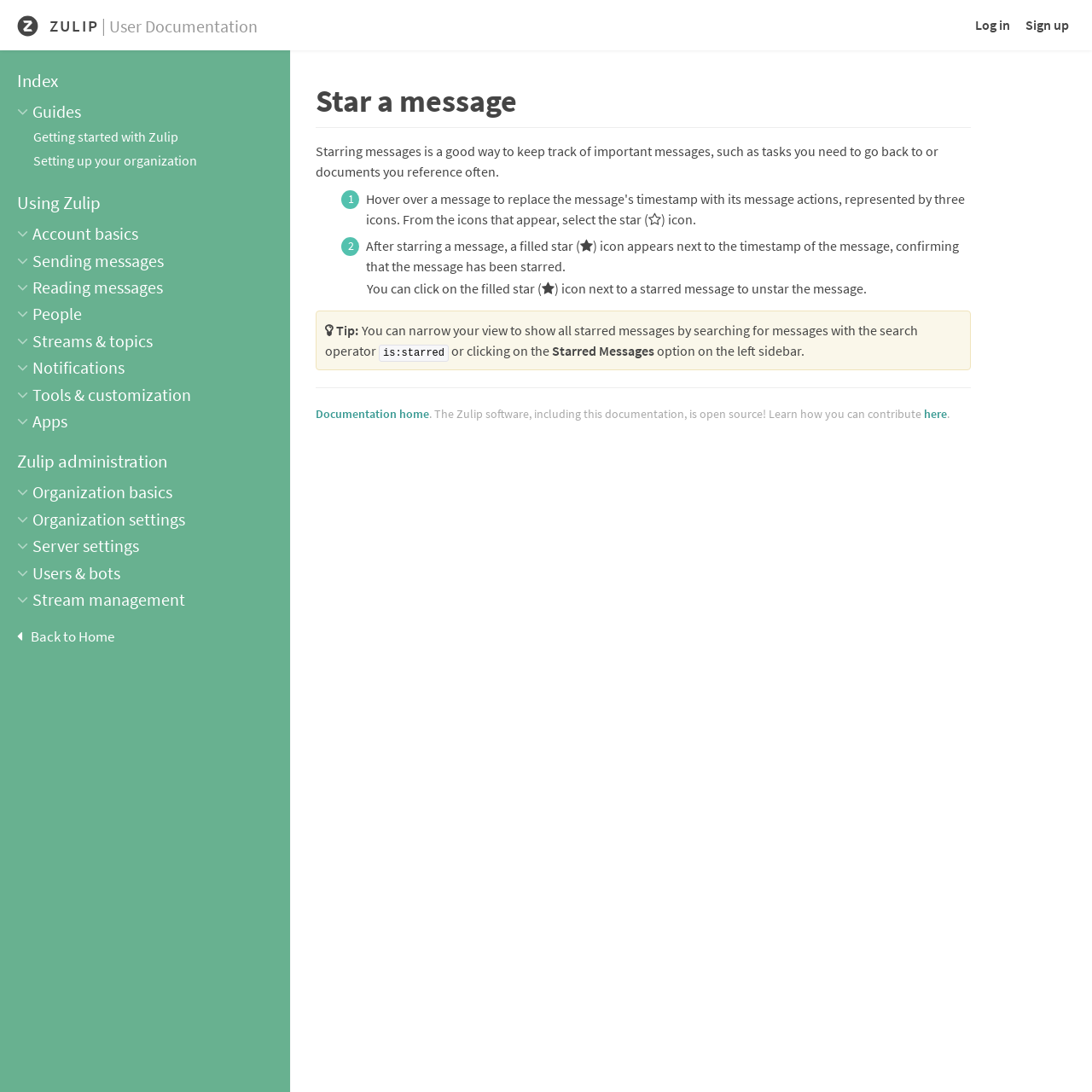What is the purpose of starring a message?
Based on the screenshot, provide your answer in one word or phrase.

To keep track of important messages